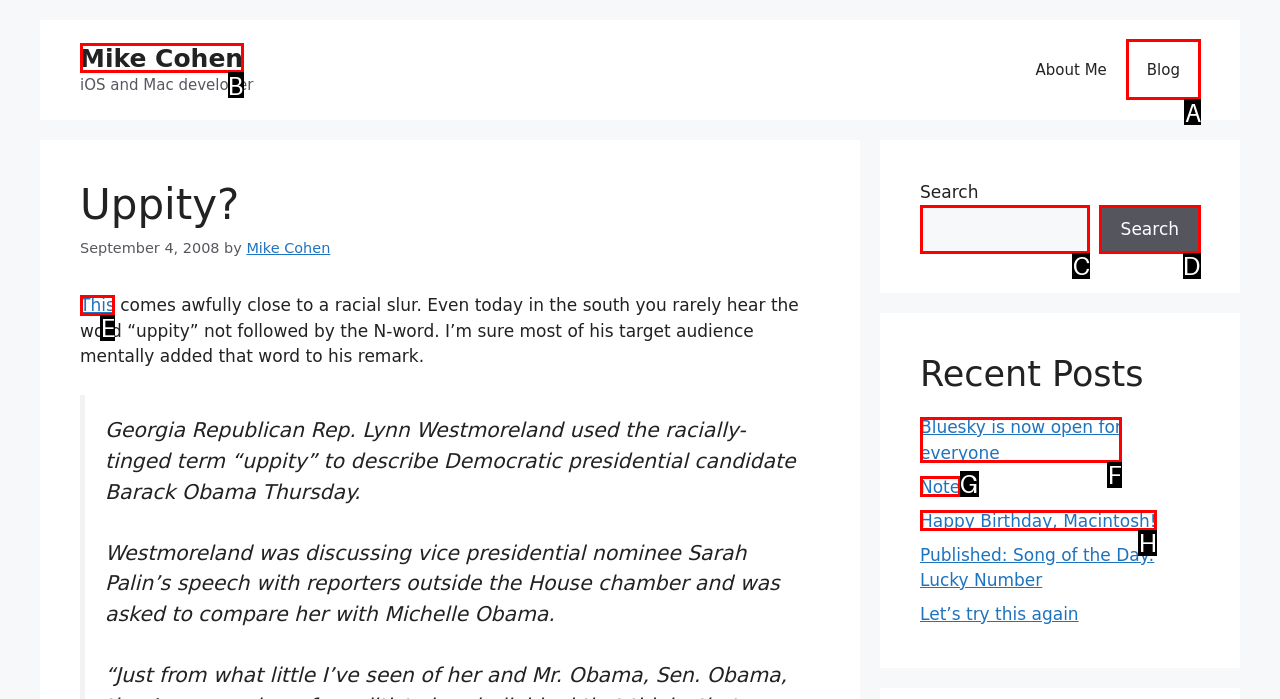Indicate the letter of the UI element that should be clicked to accomplish the task: view blog. Answer with the letter only.

A